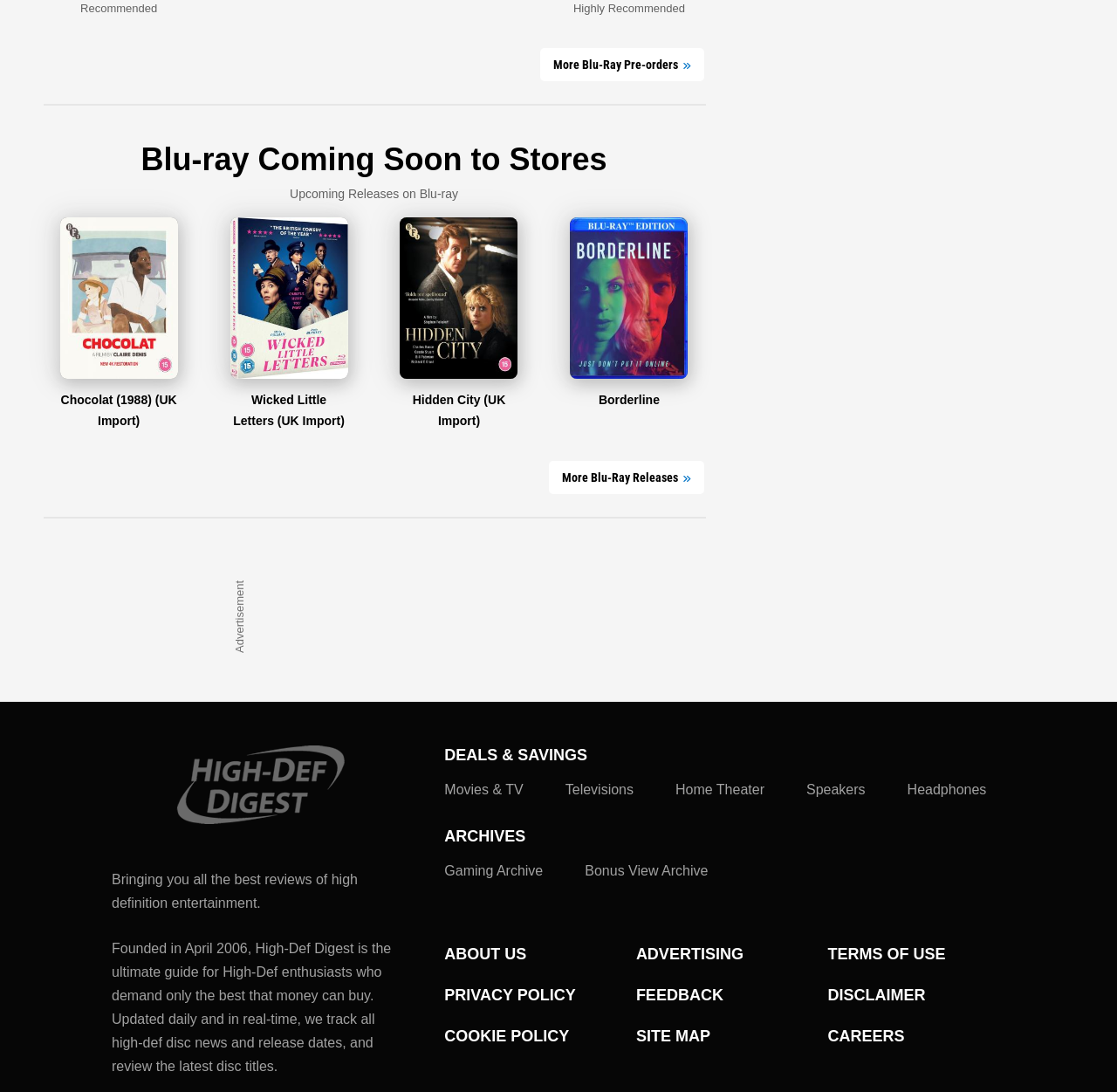Kindly provide the bounding box coordinates of the section you need to click on to fulfill the given instruction: "Browse deals and savings".

[0.398, 0.683, 0.862, 0.7]